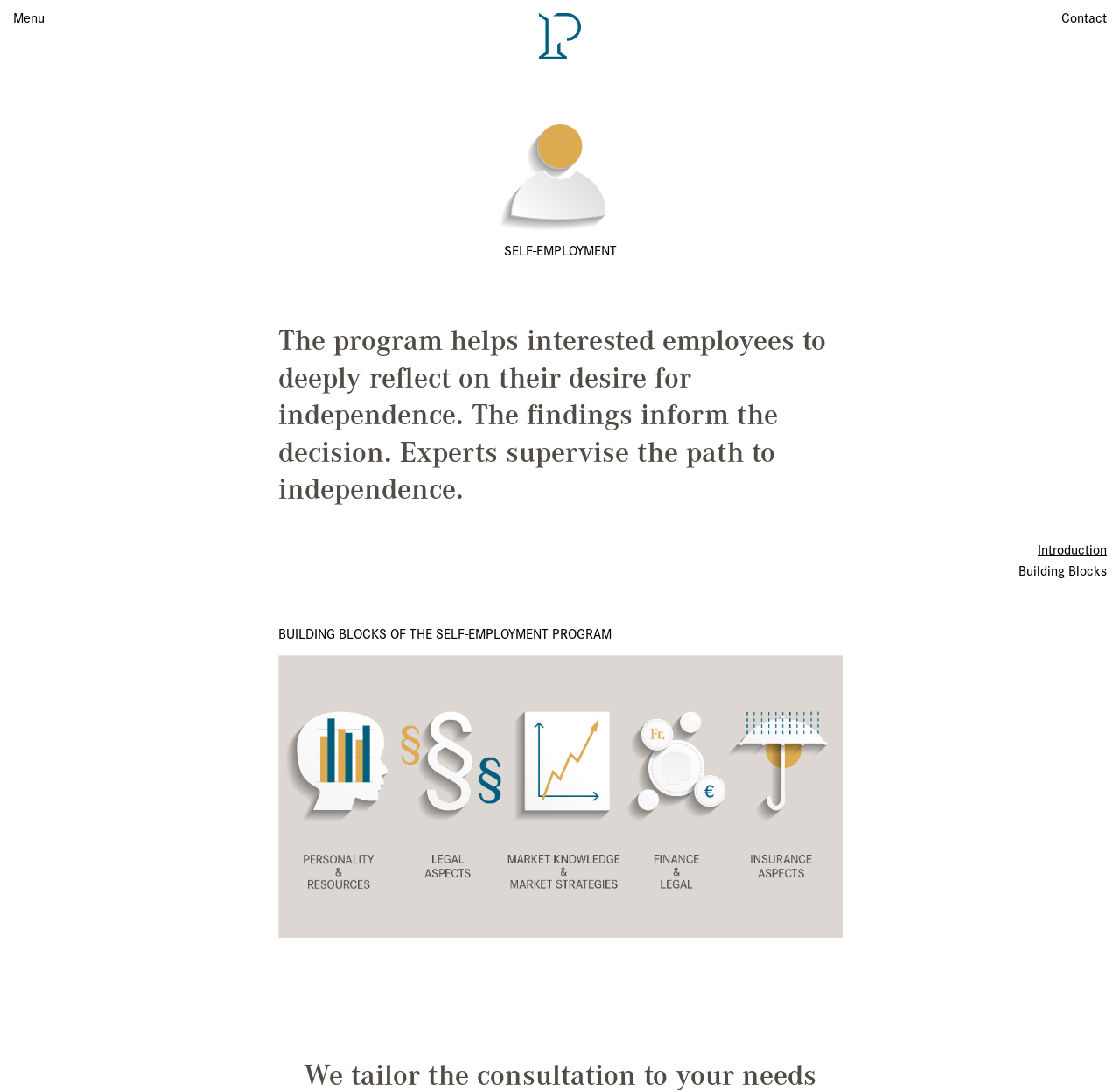Determine the bounding box for the UI element that matches this description: "Contact".

[0.948, 0.006, 0.988, 0.025]